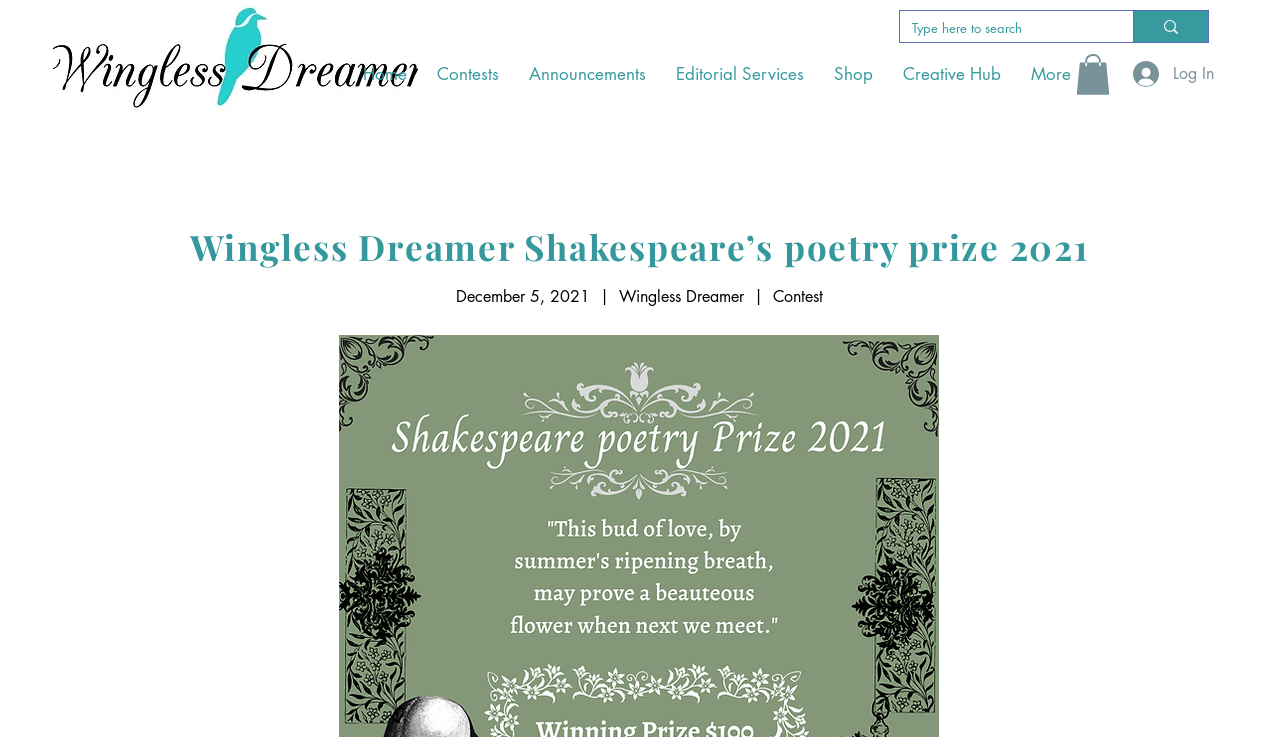Identify and provide the text content of the webpage's primary headline.

Wingless Dreamer Shakespeare’s poetry prize 2021